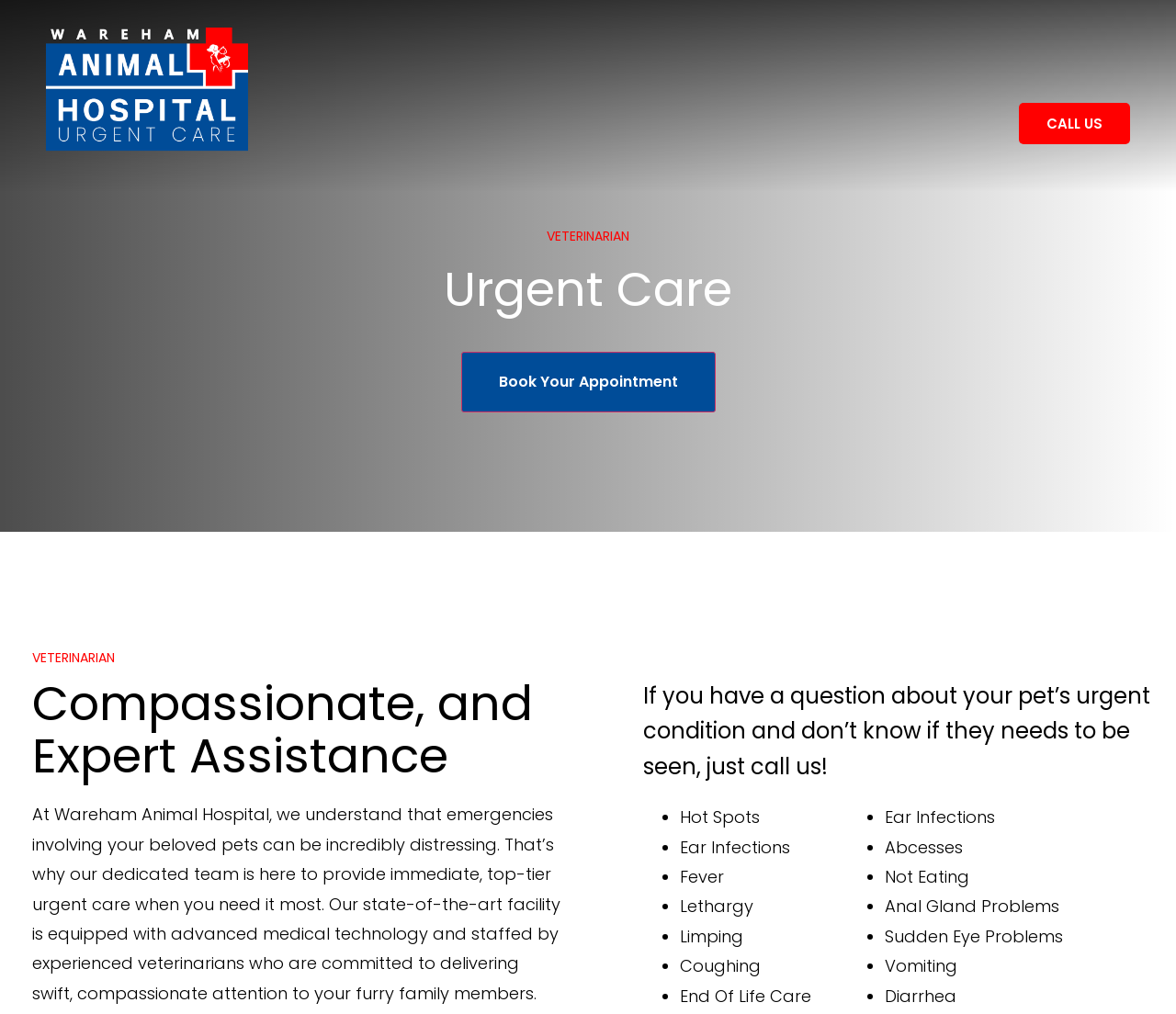Given the element description CALL US, specify the bounding box coordinates of the corresponding UI element in the format (top-left x, top-left y, bottom-right x, bottom-right y). All values must be between 0 and 1.

[0.866, 0.101, 0.961, 0.142]